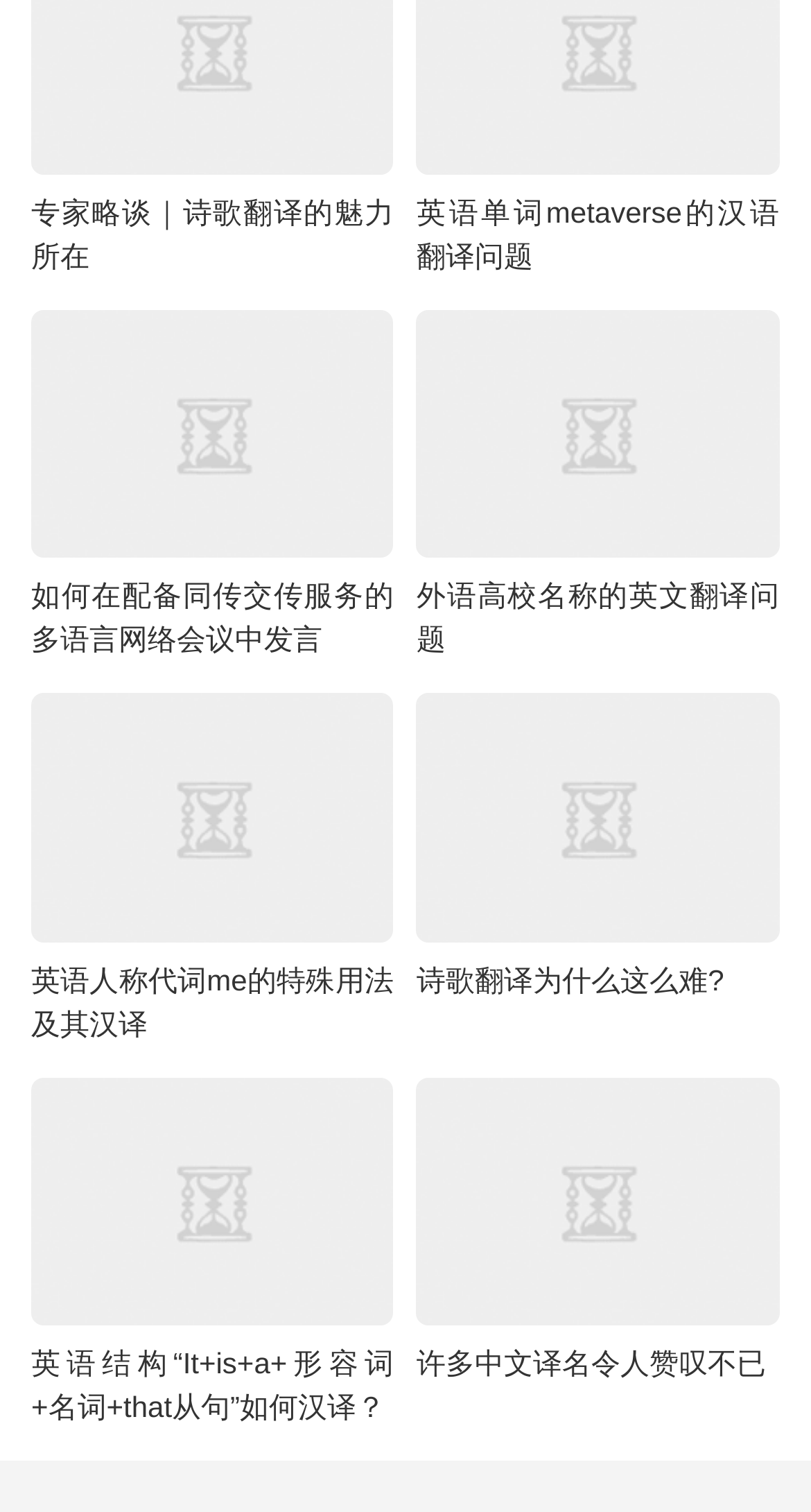Use a single word or phrase to answer this question: 
How are the articles organized on this webpage?

Vertically